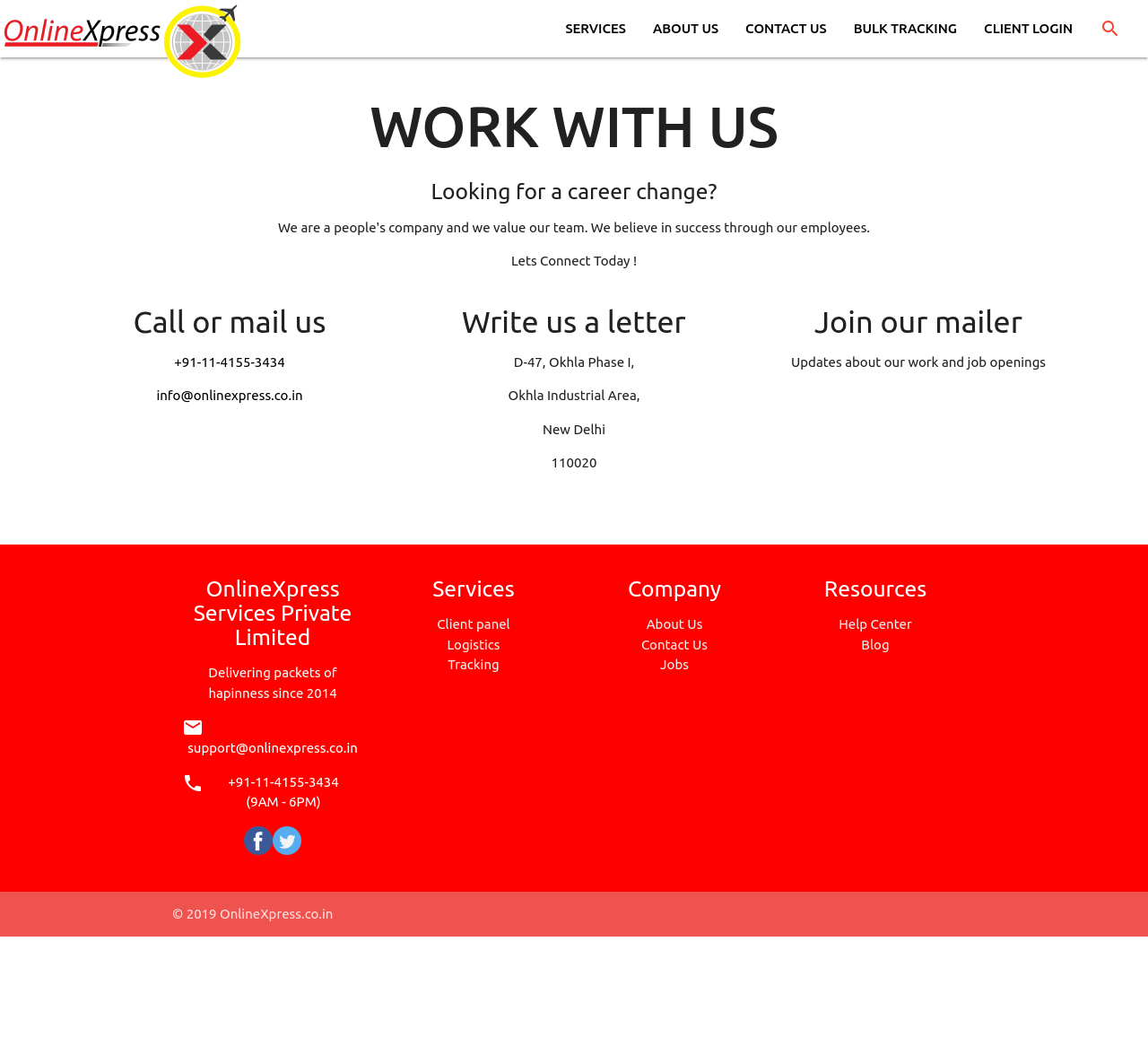Provide a one-word or brief phrase answer to the question:
What is the company's phone number?

+91-11-4155-3434